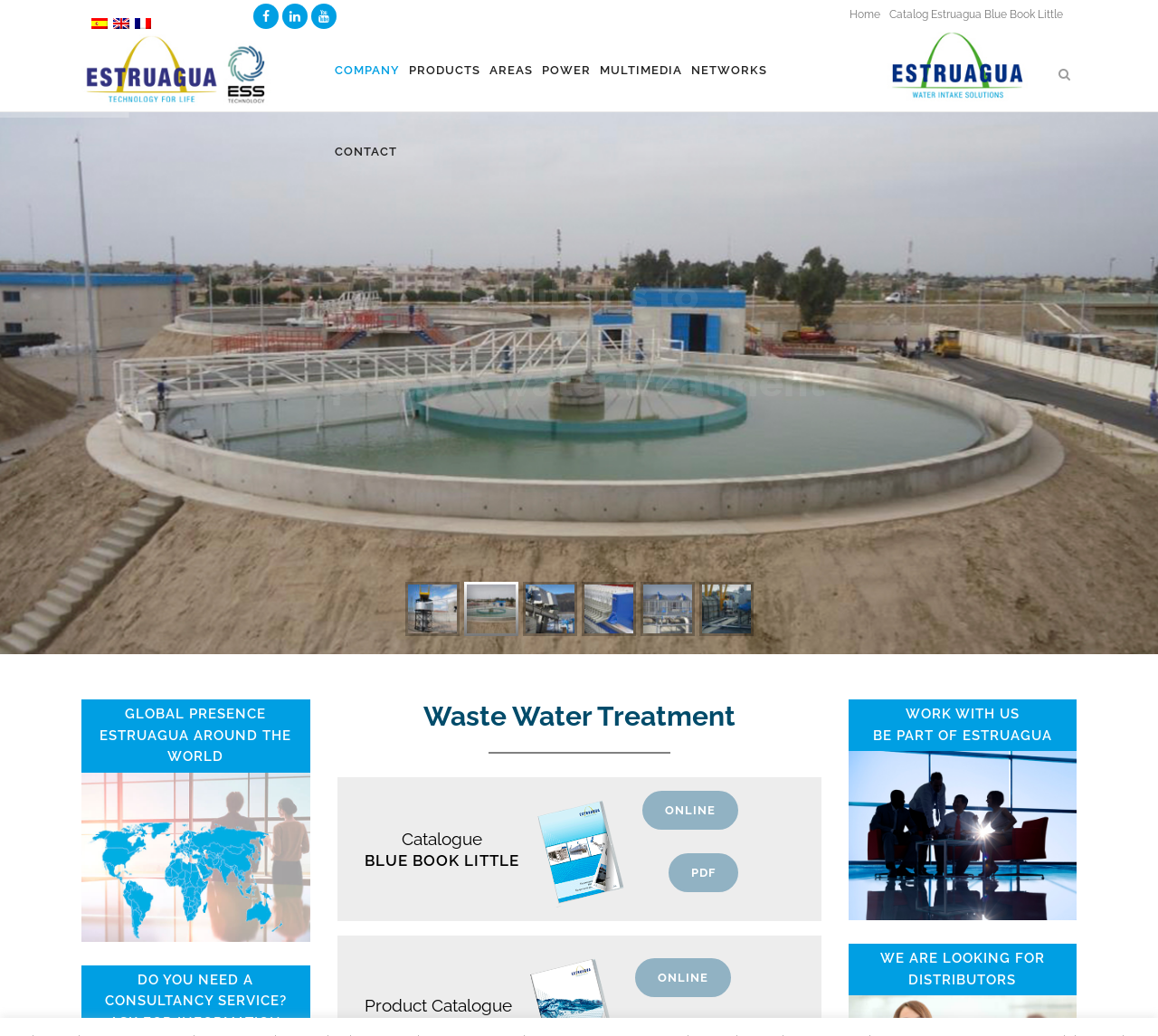Using the element description: "alt="Spanish"", determine the bounding box coordinates for the specified UI element. The coordinates should be four float numbers between 0 and 1, [left, top, right, bottom].

[0.077, 0.011, 0.095, 0.032]